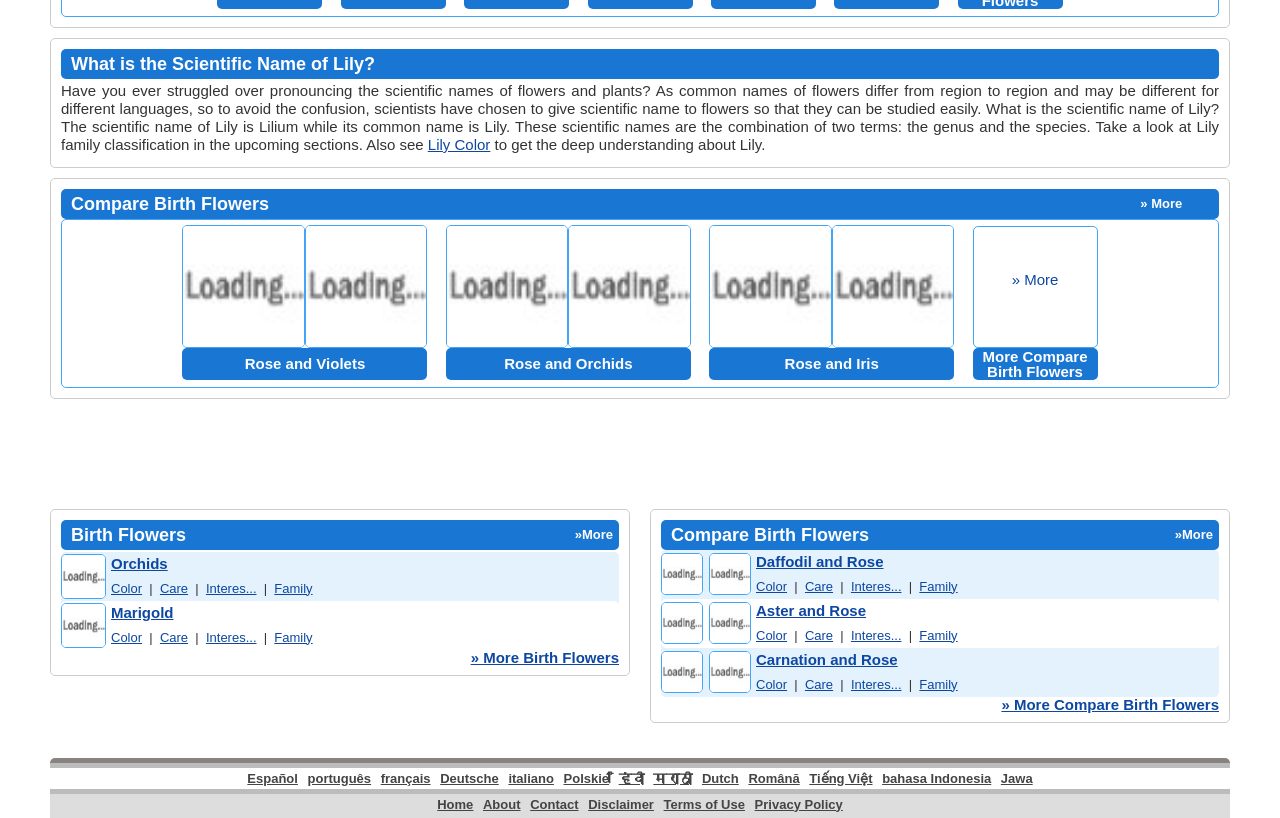How many images are there in the 'Compare Birth Flowers » More' section?
Please provide a single word or phrase based on the screenshot.

3